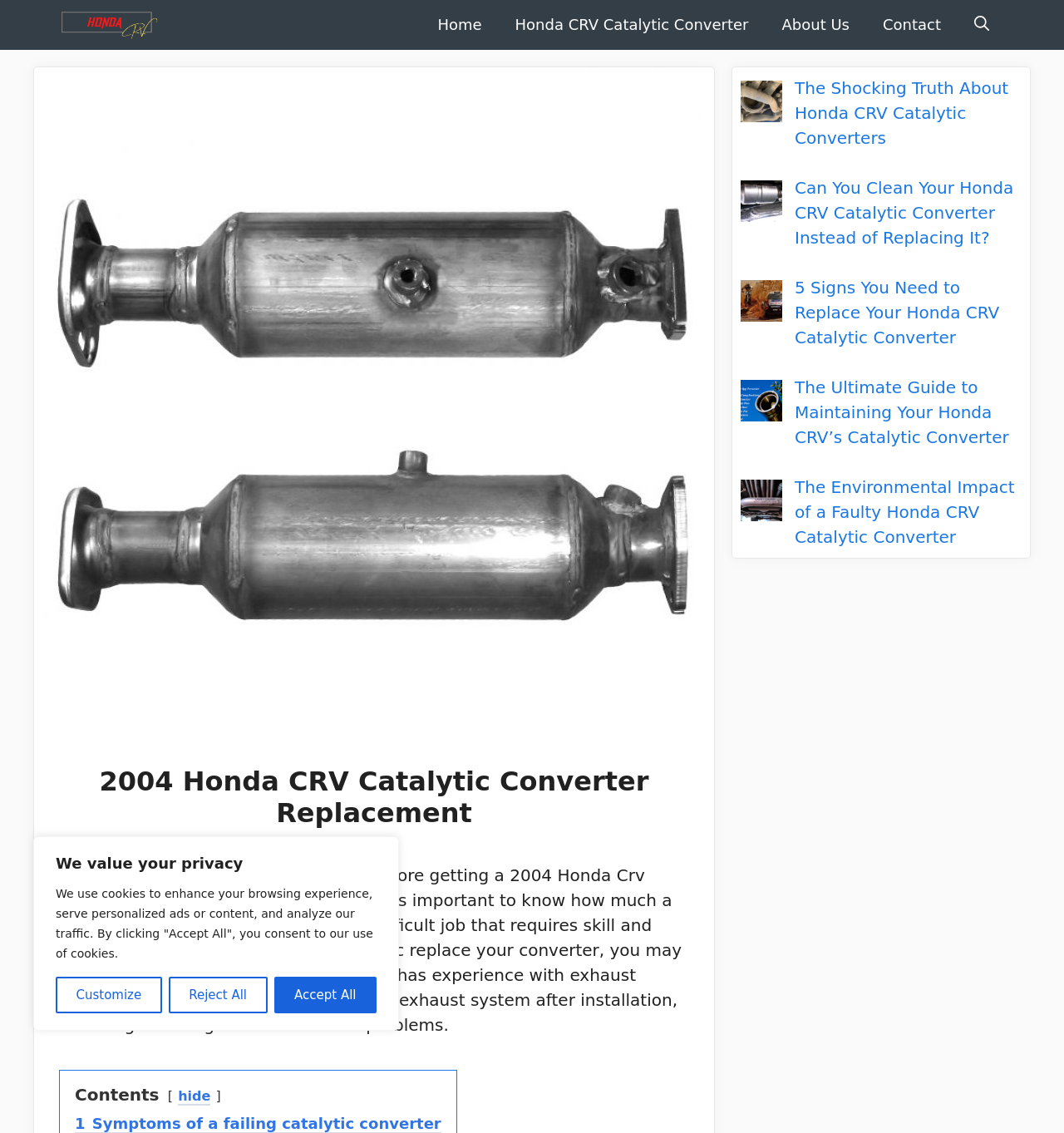Look at the image and write a detailed answer to the question: 
What is the purpose of the 'Open Search Bar' link?

The 'Open Search Bar' link is likely intended to open a search function, allowing users to search for specific content or topics within the website. This link is commonly found in website navigation menus and is used to facilitate user search queries.